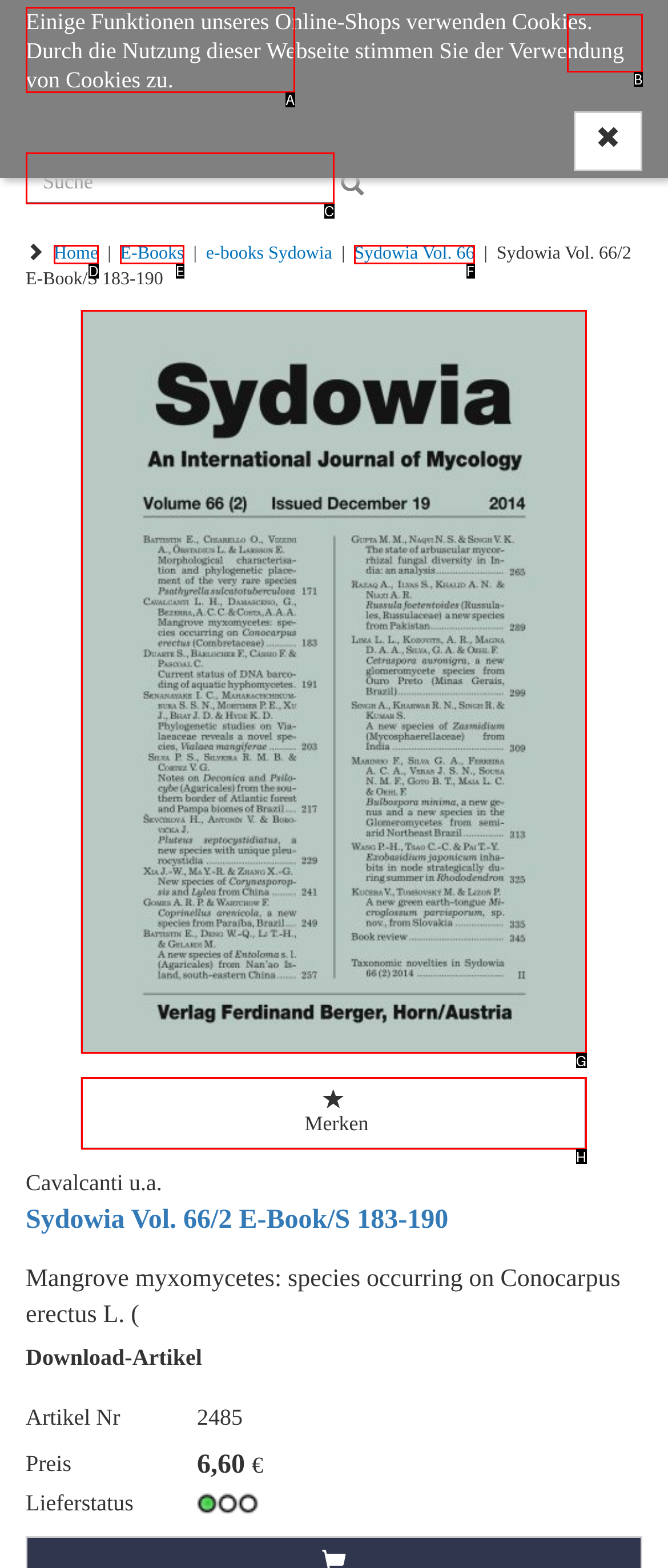Identify the correct HTML element to click to accomplish this task: View article details
Respond with the letter corresponding to the correct choice.

G